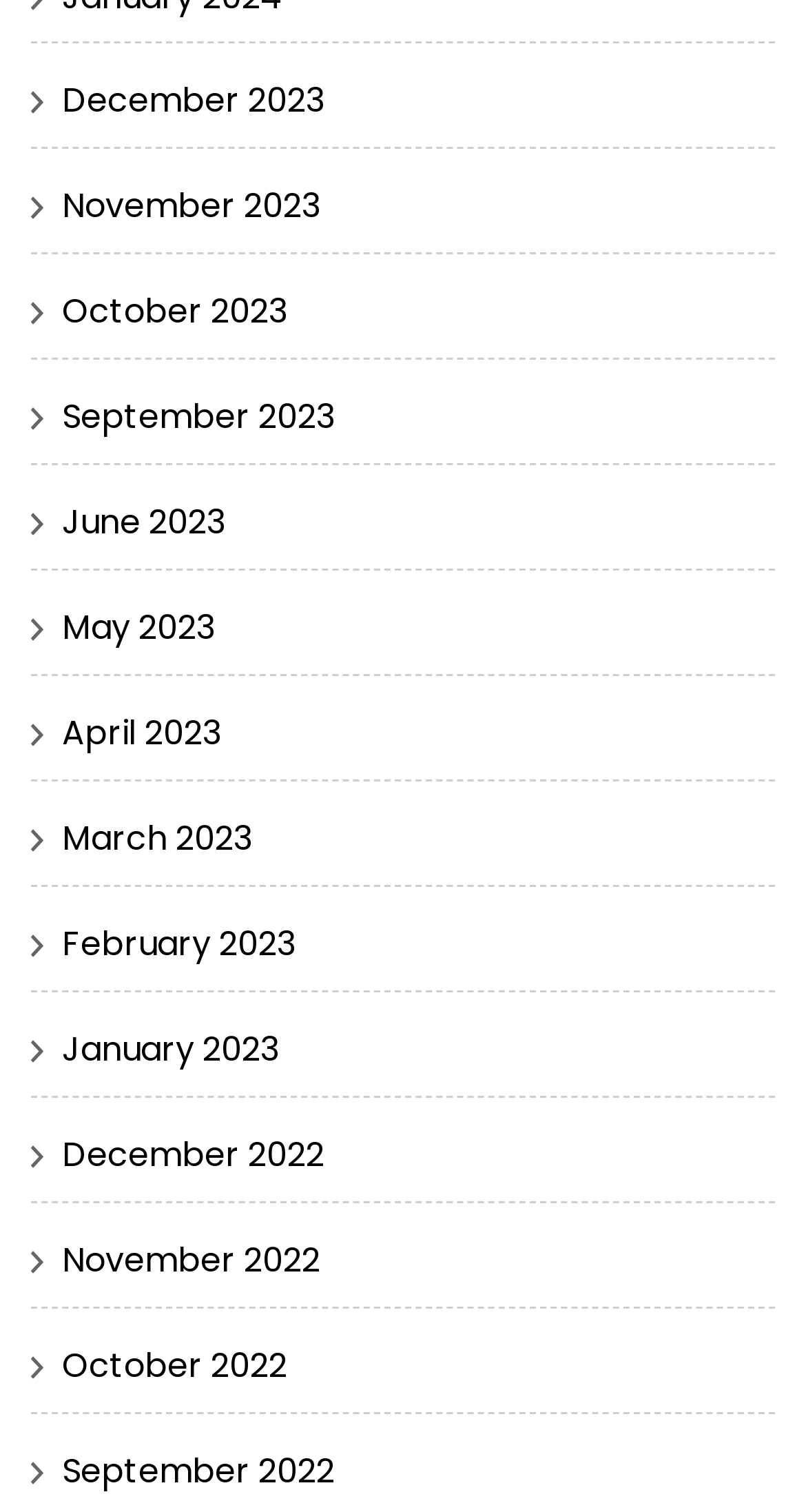Look at the image and give a detailed response to the following question: Are all links related to months?

After reviewing the list of links, I can see that all links are related to months, with each link representing a specific month and year.